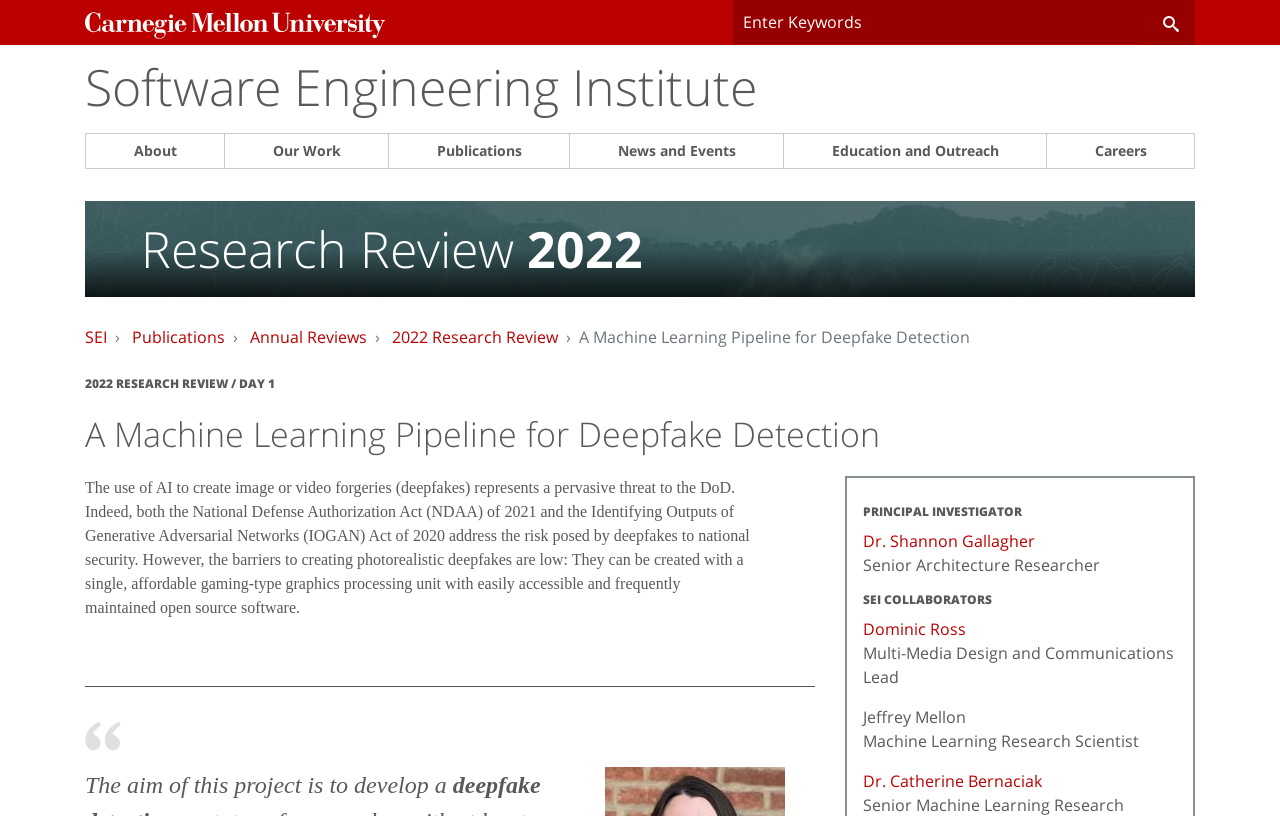Generate a comprehensive description of the webpage content.

The webpage is about a research project focused on deepfake detection, specifically a machine learning pipeline for detecting AI artifacts. At the top left, there is a Carnegie Mellon University logo, accompanied by a search bar with a "Search for..." placeholder text and a search button. 

Below the search bar, there is a heading that reads "Software Engineering Institute". To the right of this heading, there are several links to different sections of the website, including "About", "Our Work", "Publications", "News and Events", "Education and Outreach", and "Careers". 

Further down the page, there is a heading that reads "Research Review 2022", followed by several links to related publications, including "SEI", "Publications", "Annual Reviews", and "2022 Research Review". 

The main content of the page is divided into sections. The first section has a heading that reads "2022 RESEARCH REVIEW / DAY 1" and is followed by a subheading that reads "A Machine Learning Pipeline for Deepfake Detection". 

Below this, there is a block of text that explains the threat posed by deepfakes to national security and how they can be created with relatively low barriers. 

The next section has a heading that reads "PRINCIPAL INVESTIGATOR" and features a link to Dr. Shannon Gallagher, who is a Senior Architecture Researcher. 

Finally, there is a section with a heading that reads "SEI COLLABORATORS", which lists several collaborators, including Dominic Ross, Jeffrey Mellon, and Dr. Catherine Bernaciak, along with their titles and roles.